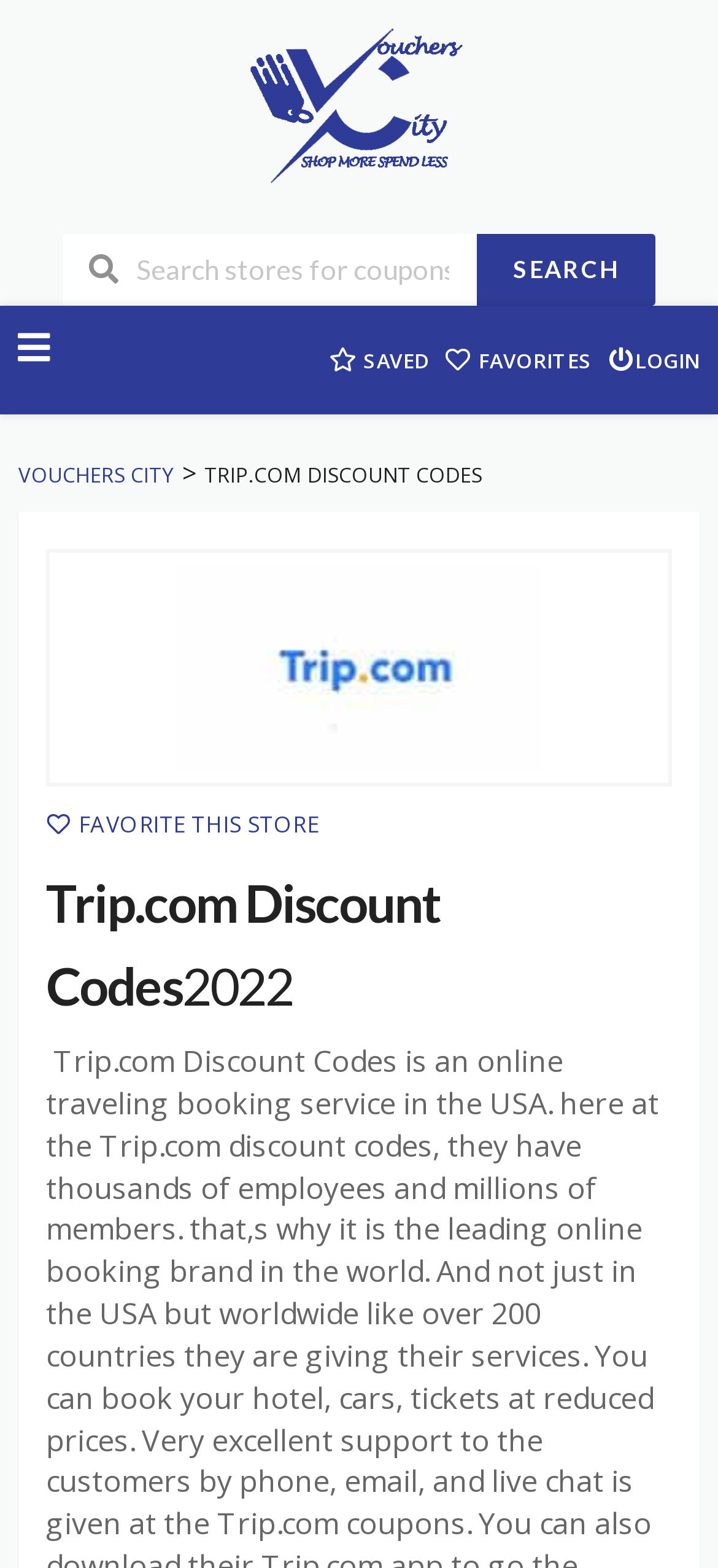Give a complete and precise description of the webpage's appearance.

The webpage is about Trip.com discount codes and coupons, as indicated by the title "Trip.com Discount Codes 50% Coupon, Promo, Voucher - Voucherscity". At the top left, there is a logo of "Vouchers City" with a link to the website, accompanied by an image of the logo. Below the logo, there is a search bar where users can input keywords to search for coupons and deals, with a "SEARCH" button on the right.

On the top right, there are three links: "SAVED", "FAVORITES", and "LOGIN", represented by icons. Below these links, there is a navigation menu with a link to "VOUCHERS CITY" and a separator symbol. The main title "TRIP.COM DISCOUNT CODES" is displayed prominently.

The main content area features a prominent link to "Shop Trip.com Discount Codes" with an image on the right. Below this link, there is a call-to-action link to "FAVORITE THIS STORE". The main heading "Trip.com Discount Codes 2022" is displayed at the top of the content area, indicating that the webpage provides discount codes and coupons for Trip.com in 2022.